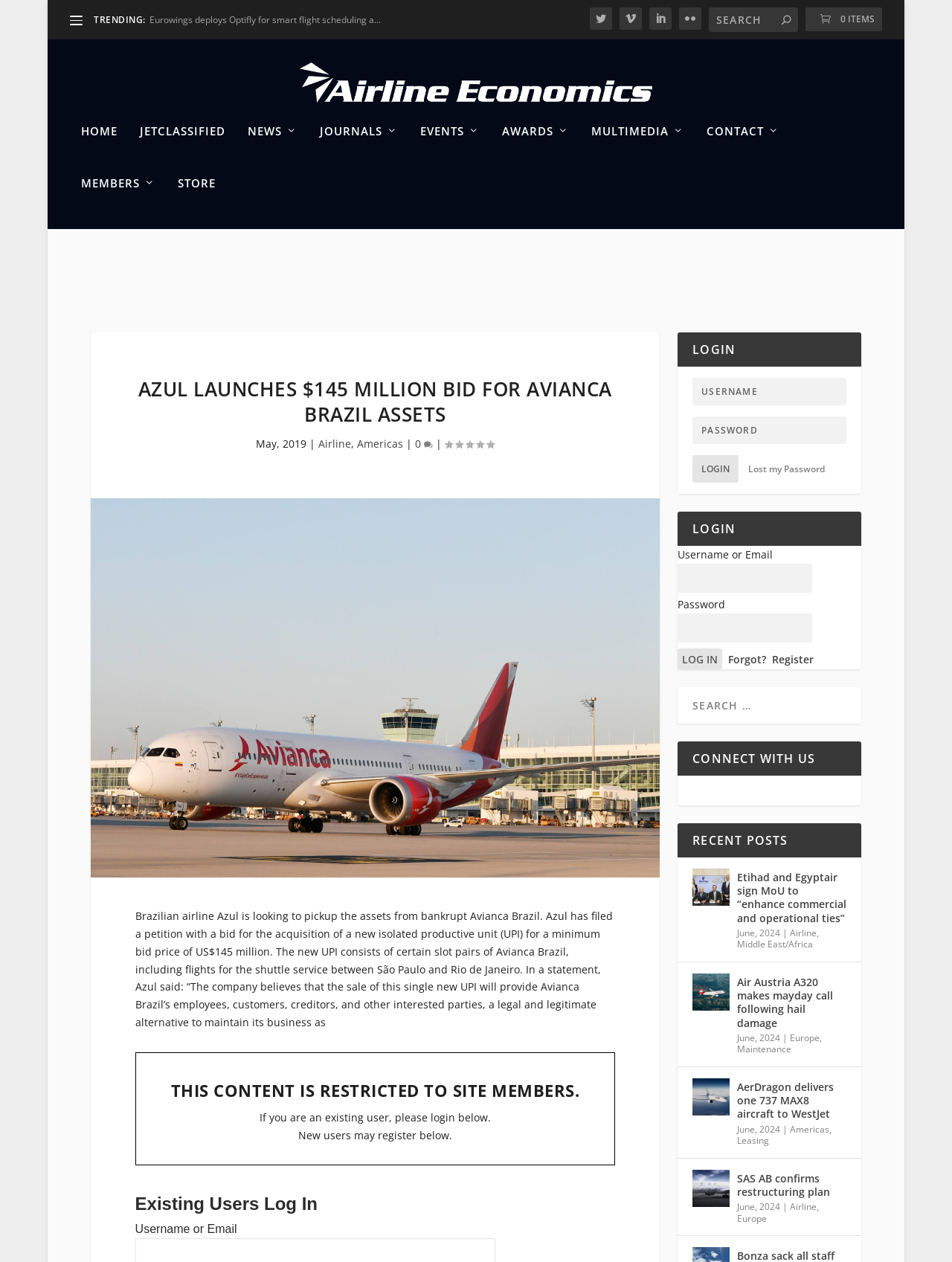Your task is to find and give the main heading text of the webpage.

AZUL LAUNCHES $145 MILLION BID FOR AVIANCA BRAZIL ASSETS